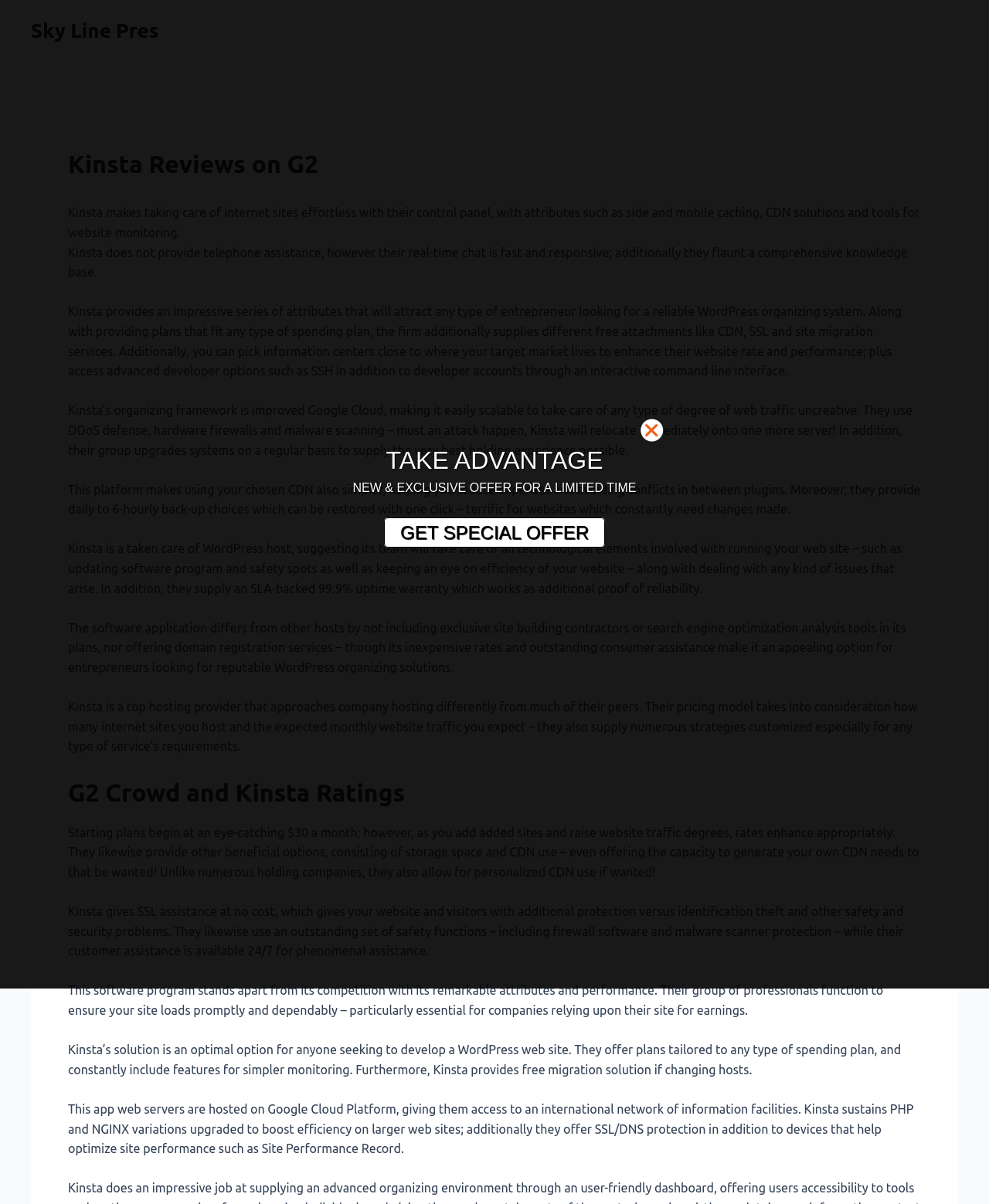Please find and give the text of the main heading on the webpage.

Kinsta Reviews on G2